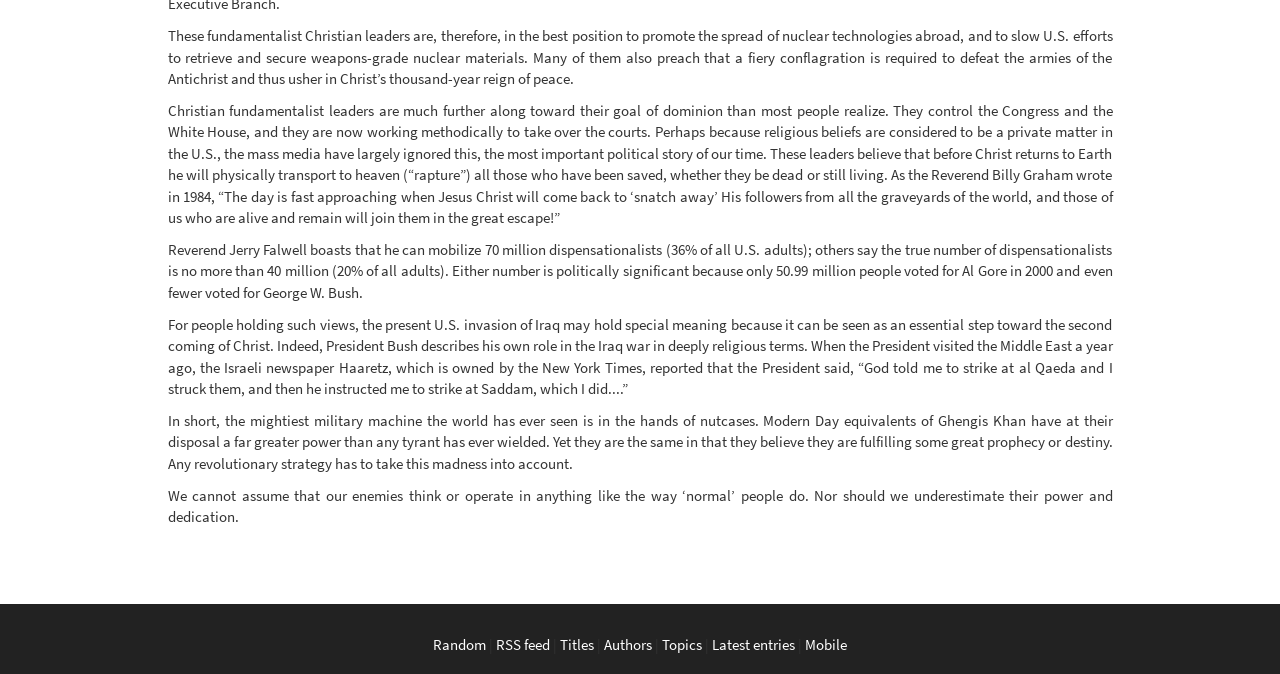How many dispensationalists does Reverend Jerry Falwell claim to mobilize?
Carefully analyze the image and provide a detailed answer to the question.

The webpage states that Reverend Jerry Falwell boasts that he can mobilize 70 million dispensationalists, which is a significant number considering that only 50.99 million people voted for Al Gore in 2000 and even fewer voted for George W. Bush.